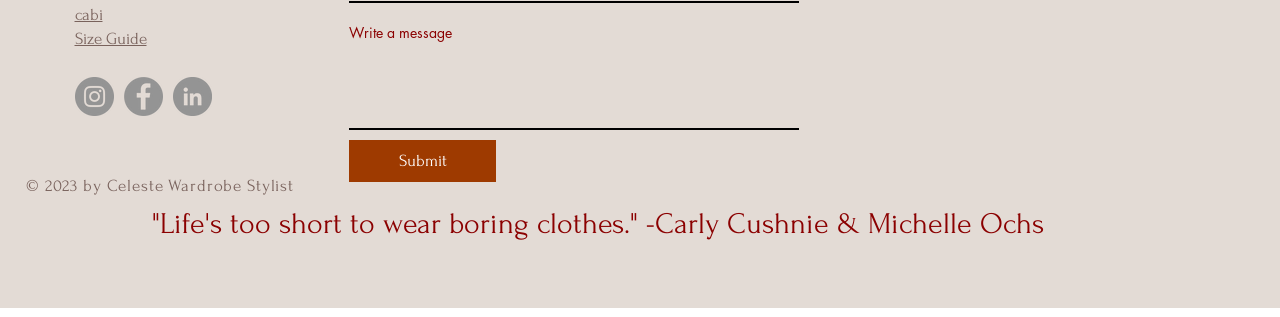What is the function of the 'Submit' button?
Using the information from the image, provide a comprehensive answer to the question.

The 'Submit' button is located next to the textbox, and it is likely used to submit the message written in the textbox. The button is positioned at [0.273, 0.442, 0.388, 0.574] and is a separate element from the textbox.